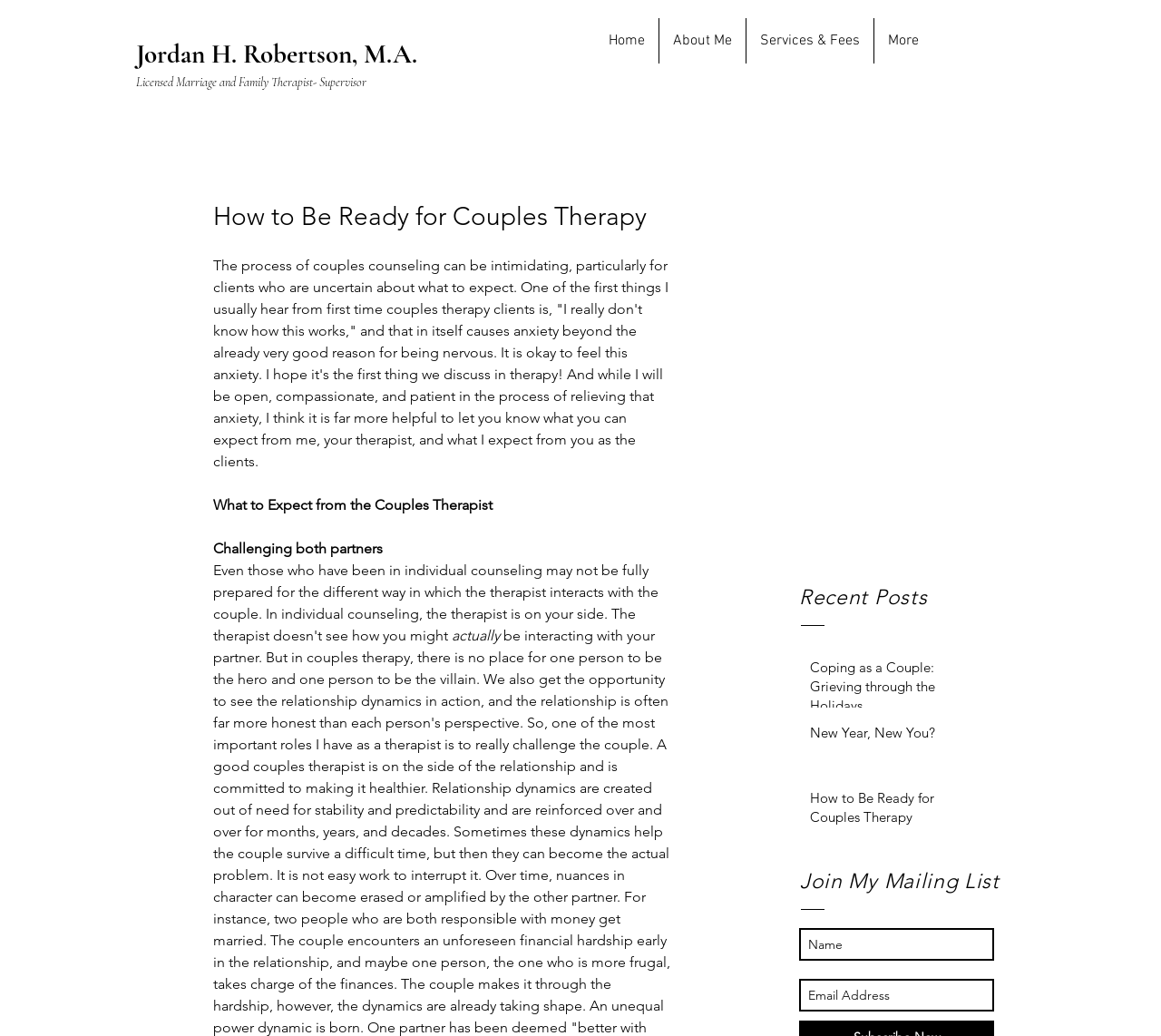Given the element description: "New Year, New You?", predict the bounding box coordinates of the UI element it refers to, using four float numbers between 0 and 1, i.e., [left, top, right, bottom].

[0.698, 0.698, 0.838, 0.723]